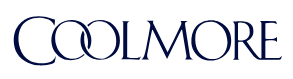Describe all significant details and elements found in the image.

The image features the logo of Coolmore, a prominent name in the thoroughbred racing and breeding industry. The golden lettering showcases the brand's recognized identity, embodying its legacy and commitment to excellence in horse breeding. The logo reflects a stylish and classic design that resonates with the prestigious nature of the organization, known for producing champion racehorses. Positioned strategically in the user interface, it serves as a link to the Coolmore homepage, inviting visitors to explore the rich history and offerings of this leading farm.